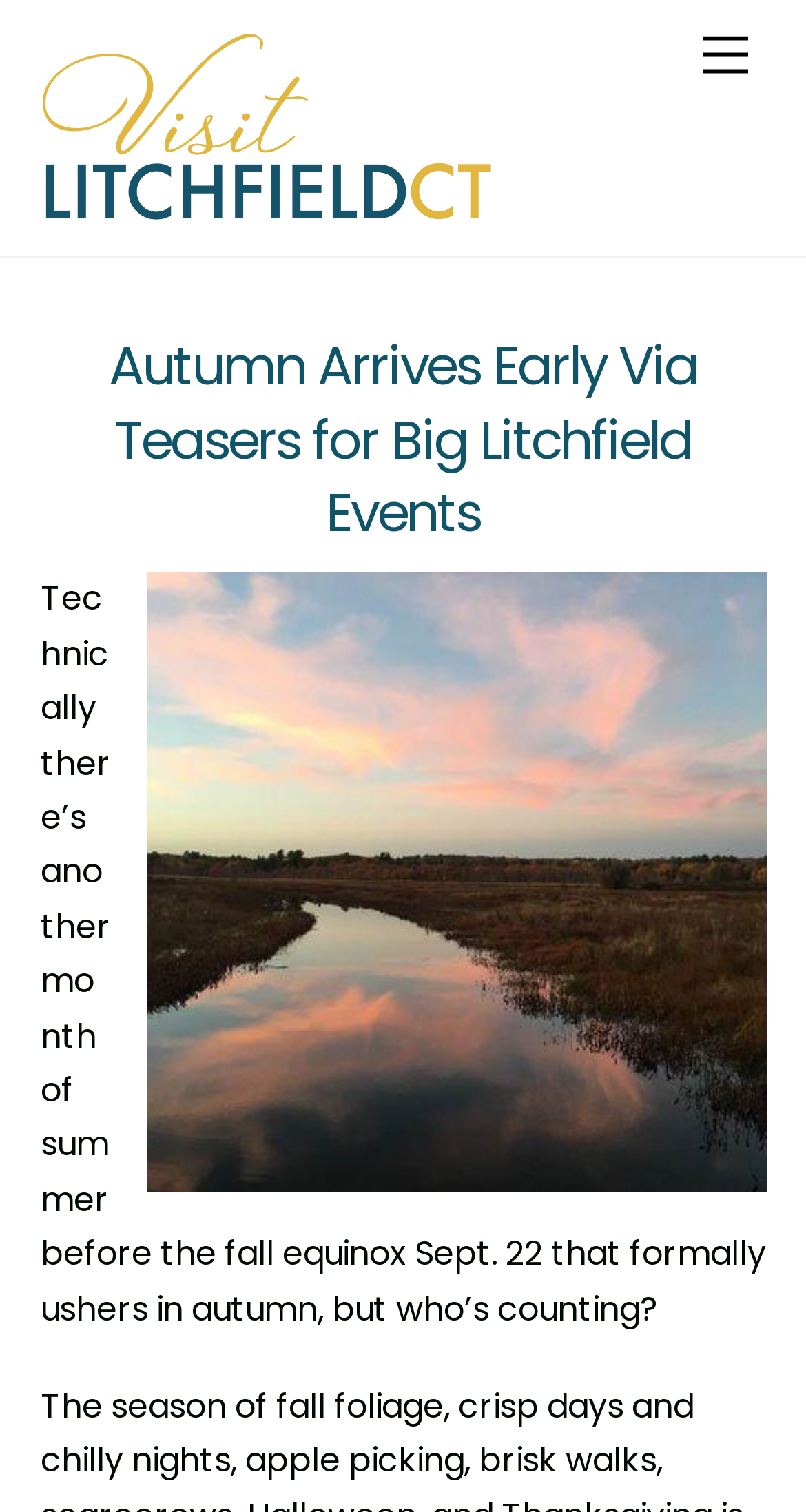What is the formal start date of autumn?
Using the details shown in the screenshot, provide a comprehensive answer to the question.

The formal start date of autumn is September 22, which can be inferred from the mention of the fall equinox on September 22 in the text.